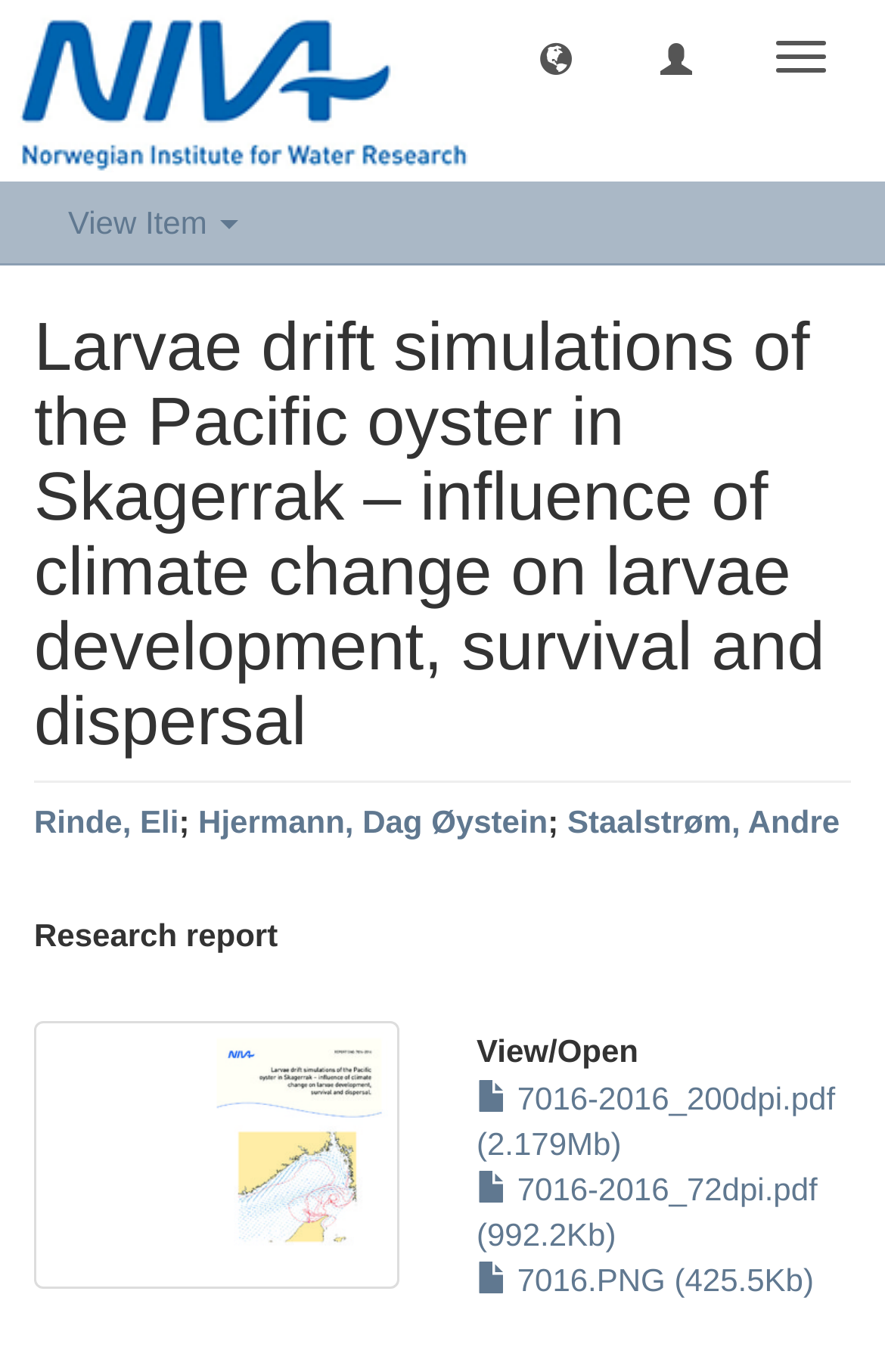How many file formats are available for download?
Answer the question with a single word or phrase by looking at the picture.

3